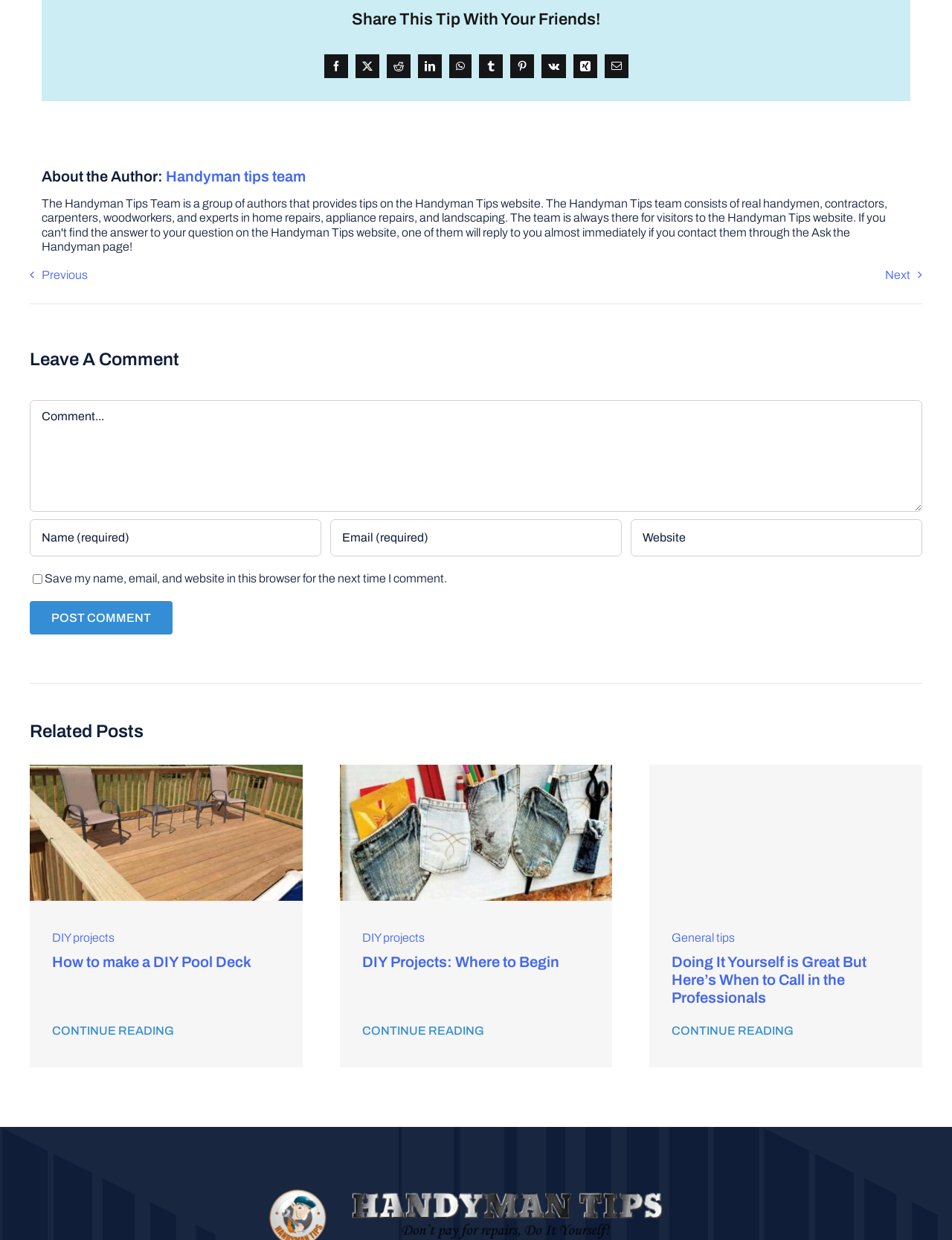How many related posts are available?
Respond with a short answer, either a single word or a phrase, based on the image.

4